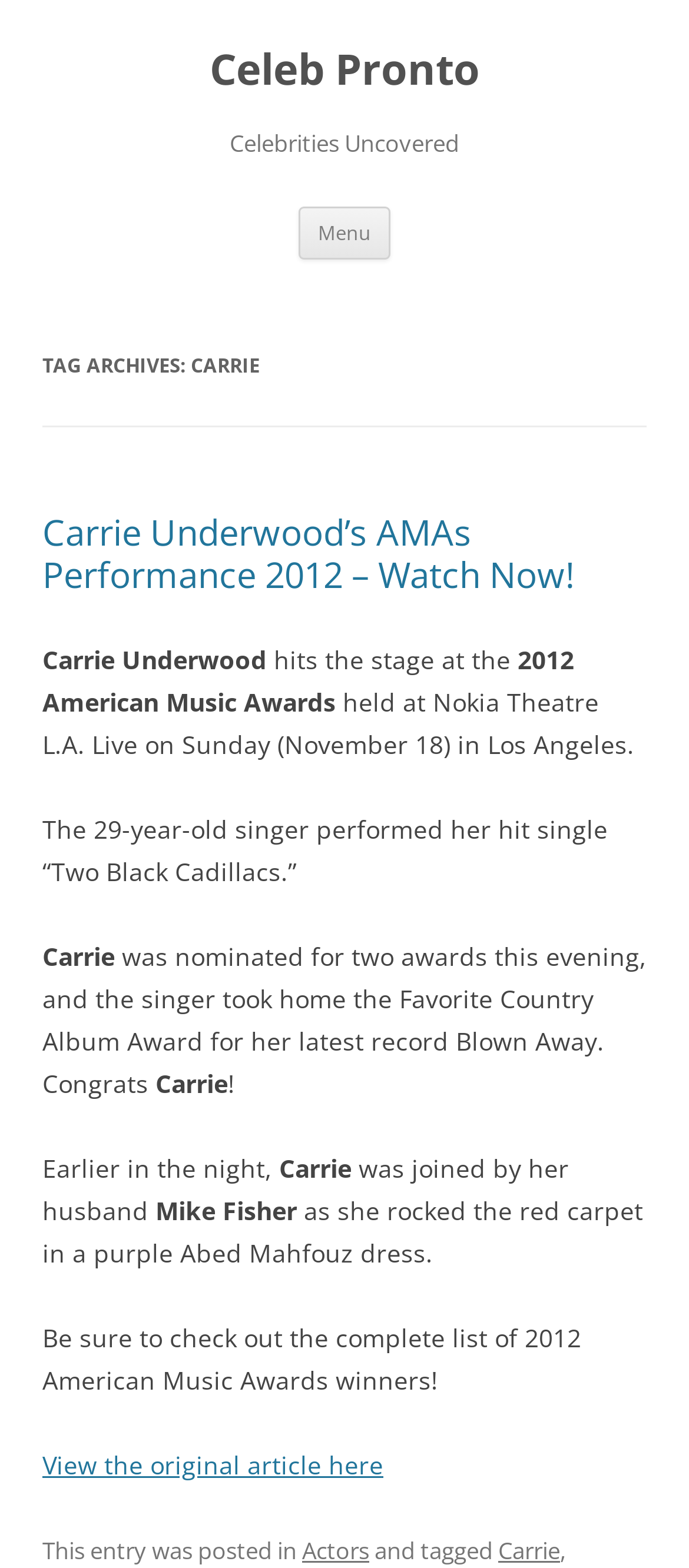From the details in the image, provide a thorough response to the question: What is the title of the song Carrie Underwood performed at the 2012 American Music Awards?

The article mentions that Carrie Underwood performed her hit single 'Two Black Cadillacs' at the 2012 American Music Awards. This information is mentioned in the paragraph that describes her performance at the event.